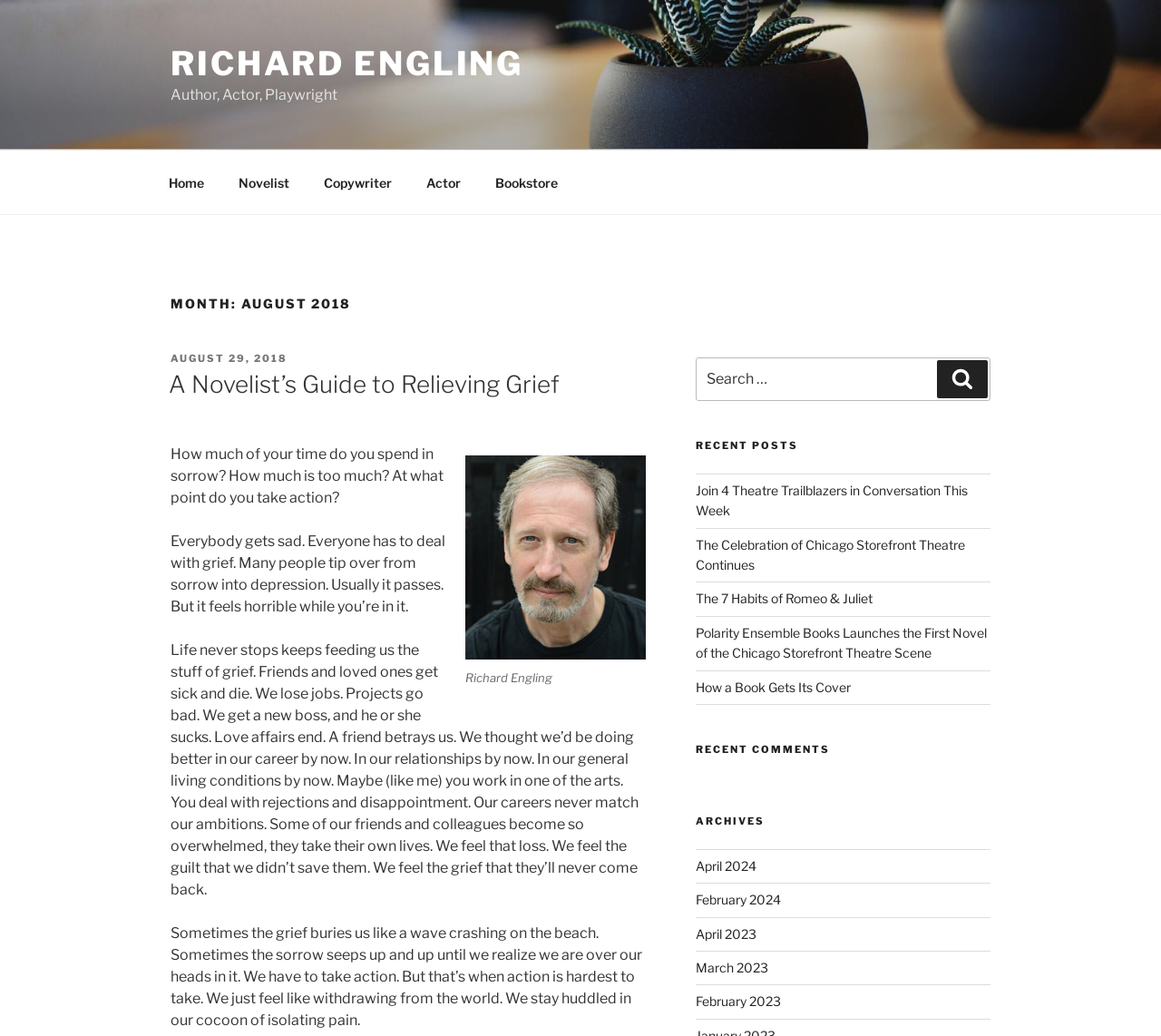Identify the bounding box coordinates of the region I need to click to complete this instruction: "Search for a keyword".

[0.599, 0.345, 0.853, 0.387]